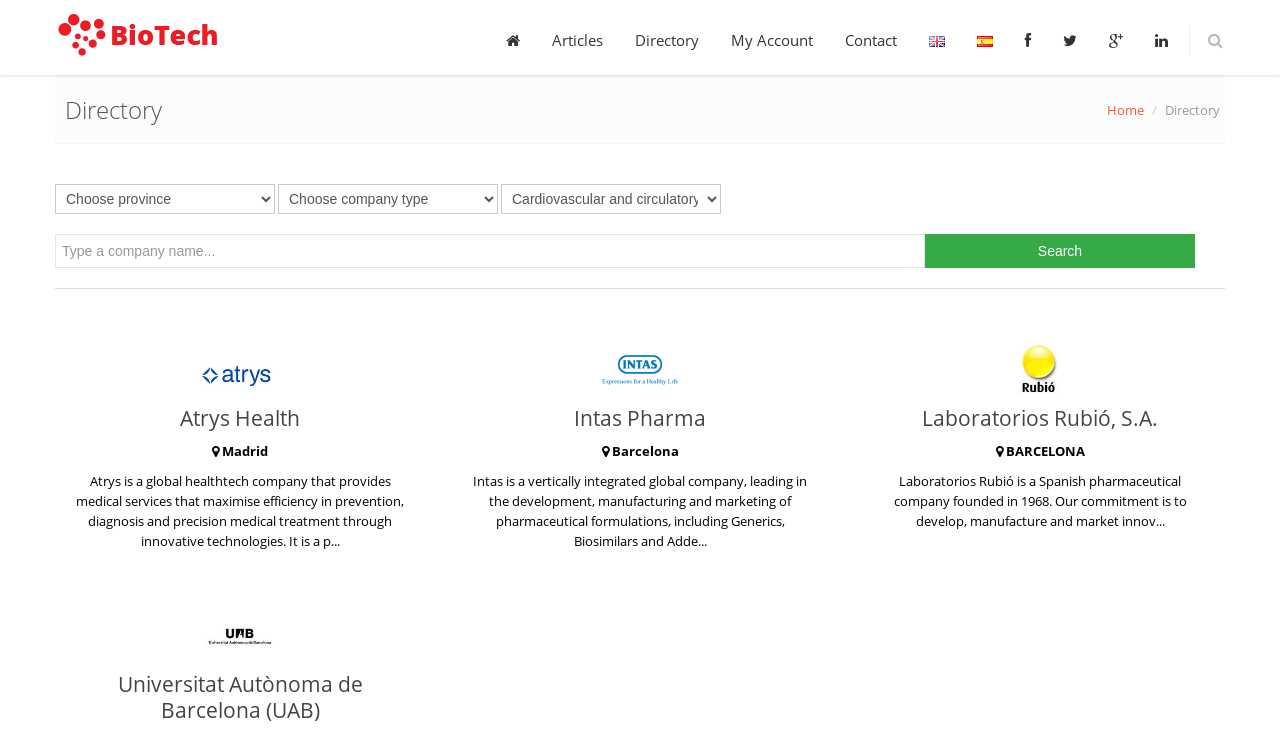Please identify the bounding box coordinates of the element's region that I should click in order to complete the following instruction: "View the 'Atrys Health' company profile". The bounding box coordinates consist of four float numbers between 0 and 1, i.e., [left, top, right, bottom].

[0.043, 0.449, 0.332, 0.784]